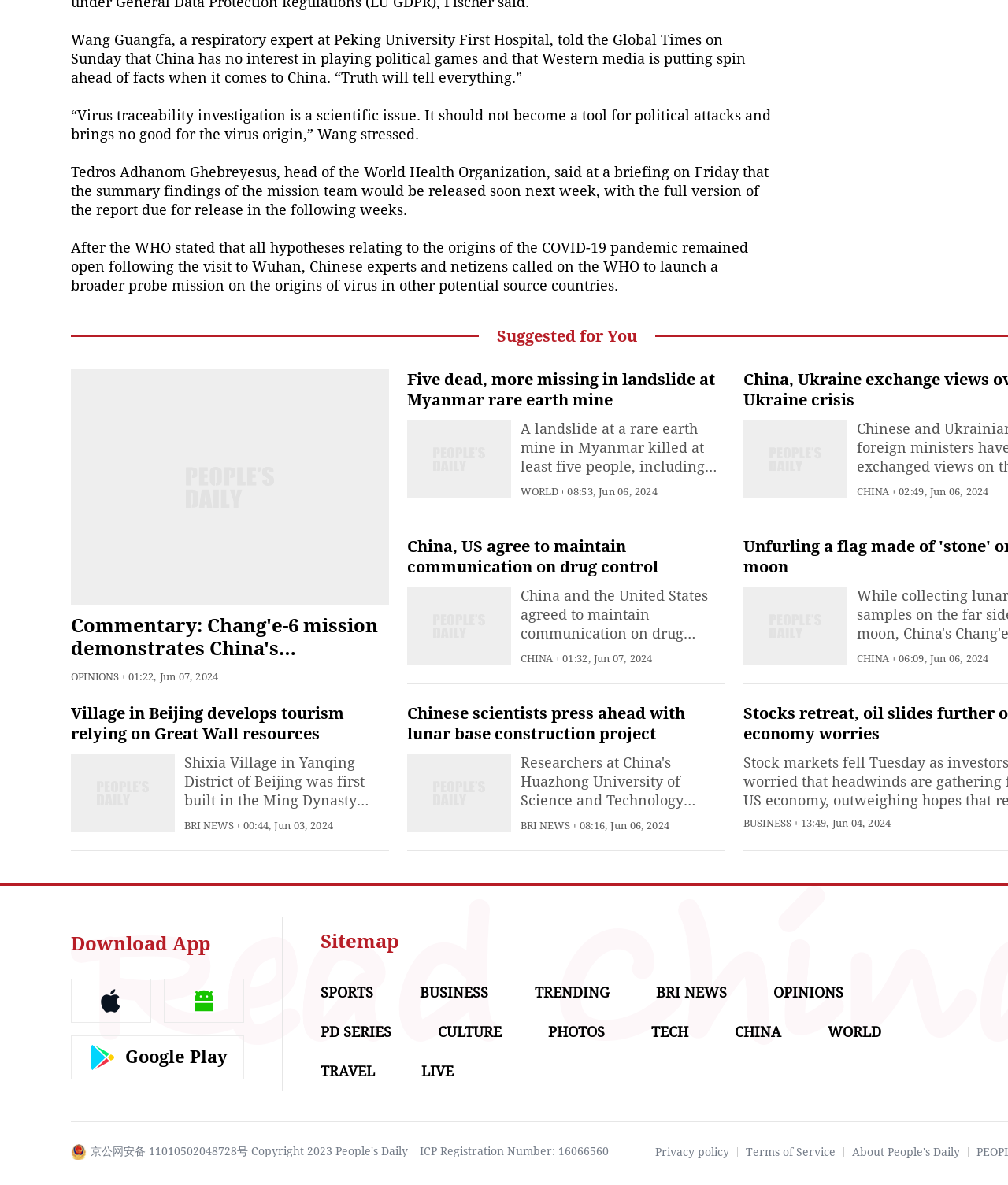Please mark the clickable region by giving the bounding box coordinates needed to complete this instruction: "Learn about the village in Beijing developing tourism relying on Great Wall resources".

[0.07, 0.594, 0.341, 0.627]